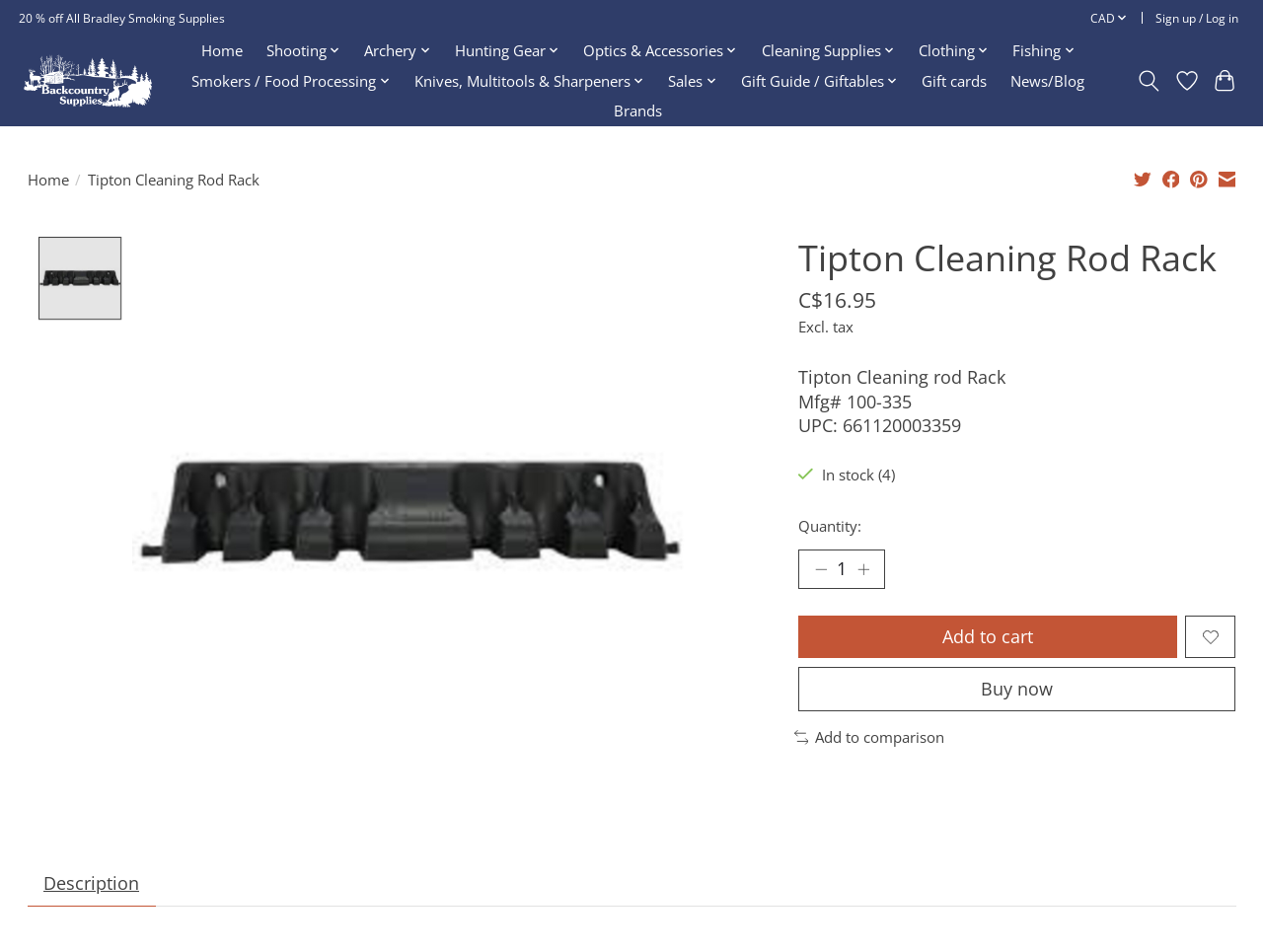What is the price of the Tipton Cleaning Rod Rack?
Look at the image and respond with a one-word or short-phrase answer.

C$16.95